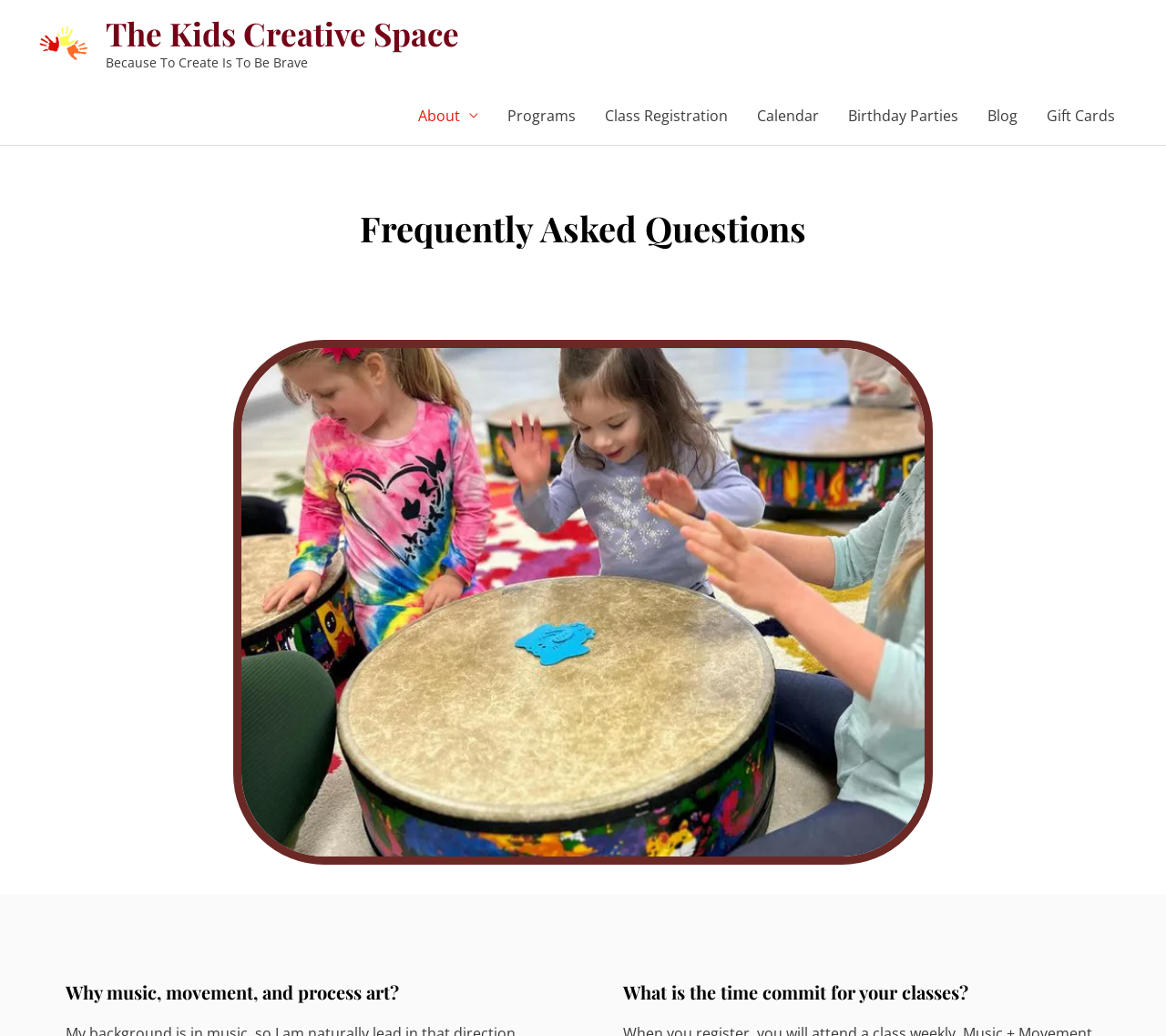Can you extract the headline from the webpage for me?

Frequently Asked Questions